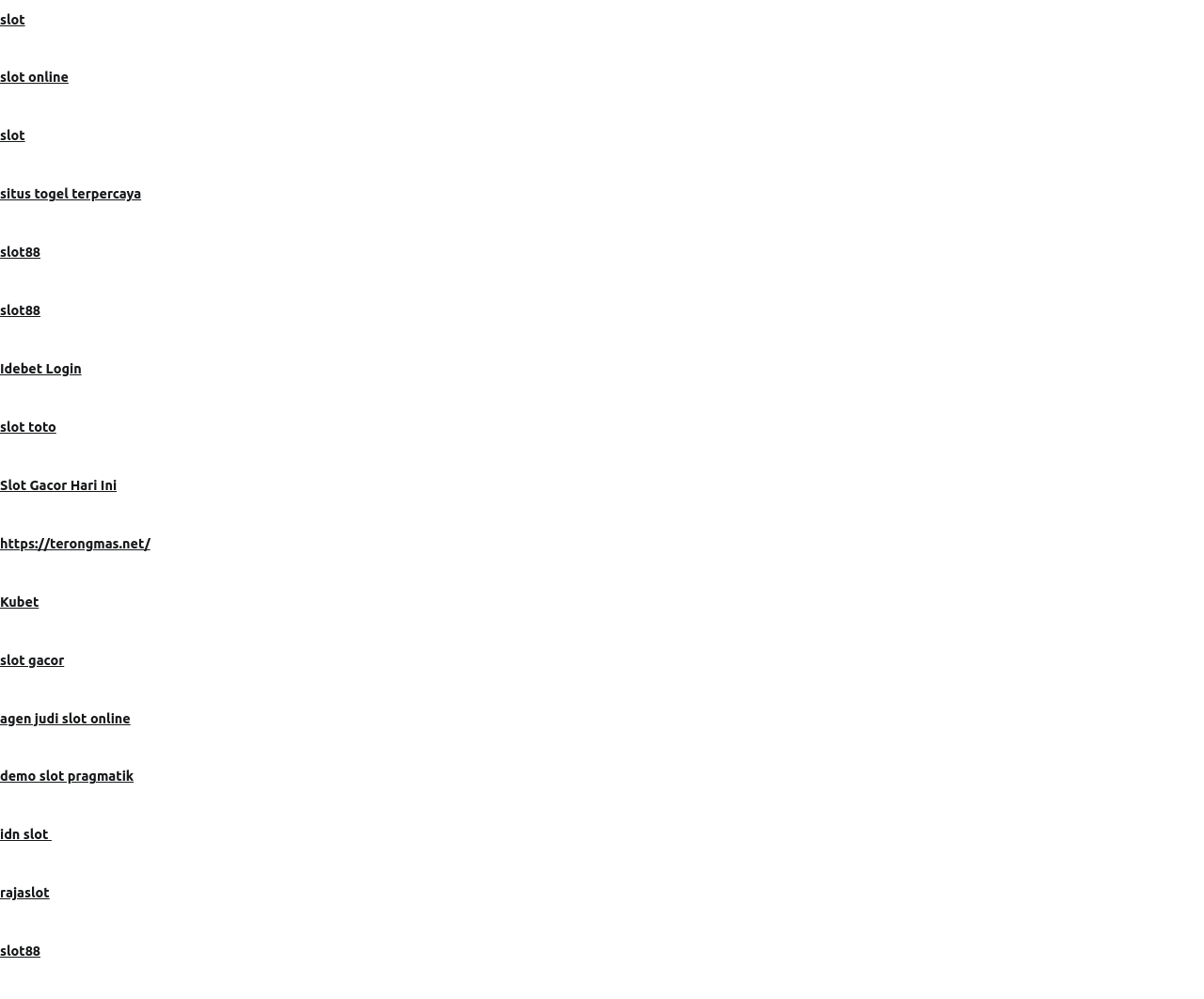What type of games are mentioned on this webpage?
Based on the image, answer the question in a detailed manner.

The links and text on the webpage mention specific types of slot games, such as 'Slot Gacor Hari Ini' and 'demo slot pragmatik', which suggests that the webpage is focused on slot games.